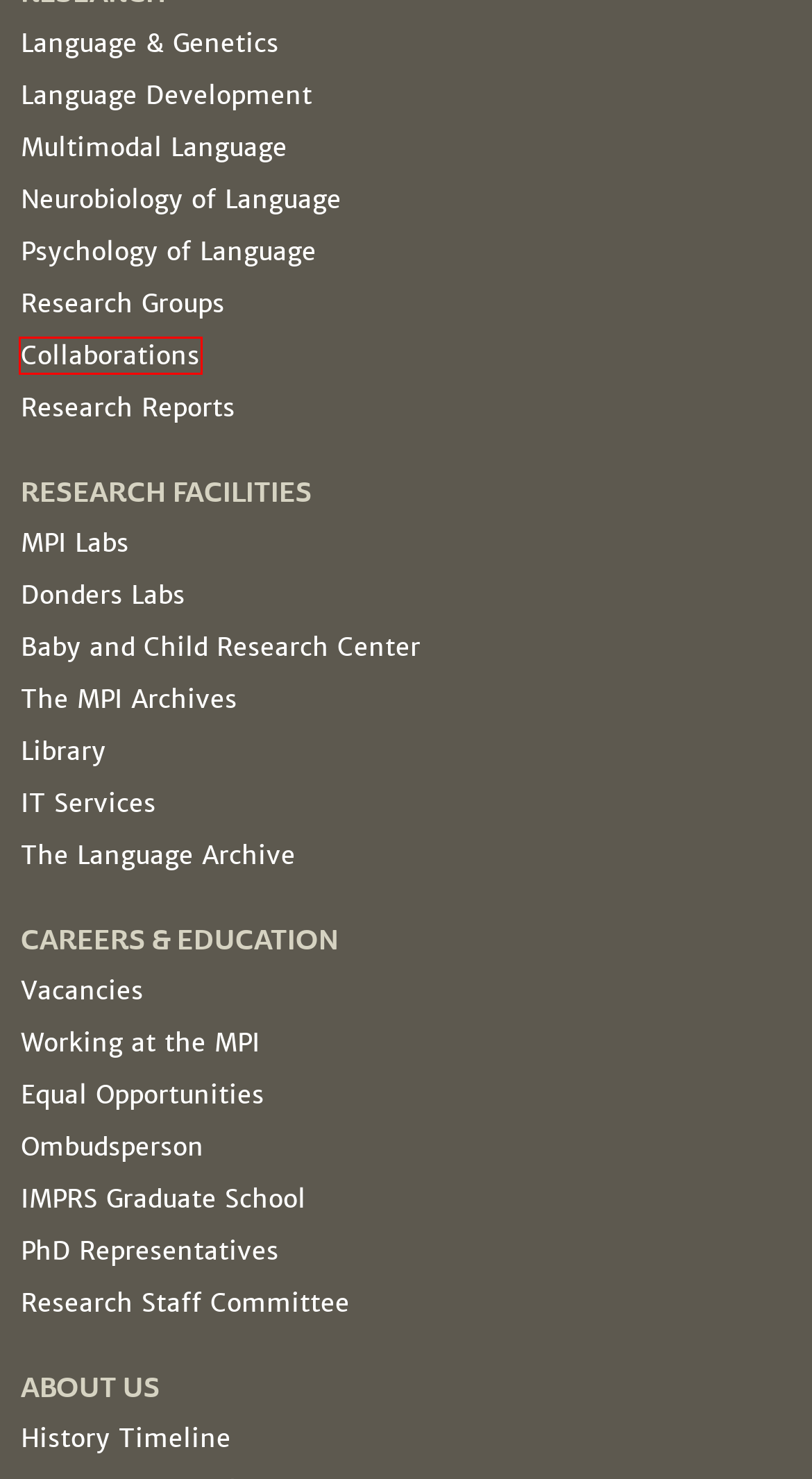Review the webpage screenshot provided, noting the red bounding box around a UI element. Choose the description that best matches the new webpage after clicking the element within the bounding box. The following are the options:
A. Donders labs | Max Planck Institute
B. Research Staff Committee | Max Planck Institute
C. Equal opportunities | Max Planck Institute
D. The MPI archives & databases | Max Planck Institute
E. Collaborations | Max Planck Institute
F. Ombudsperson | Max Planck Institute
G. IMPRS Graduate School | Max Planck Institute
H. IT Services | Max Planck Institute

E